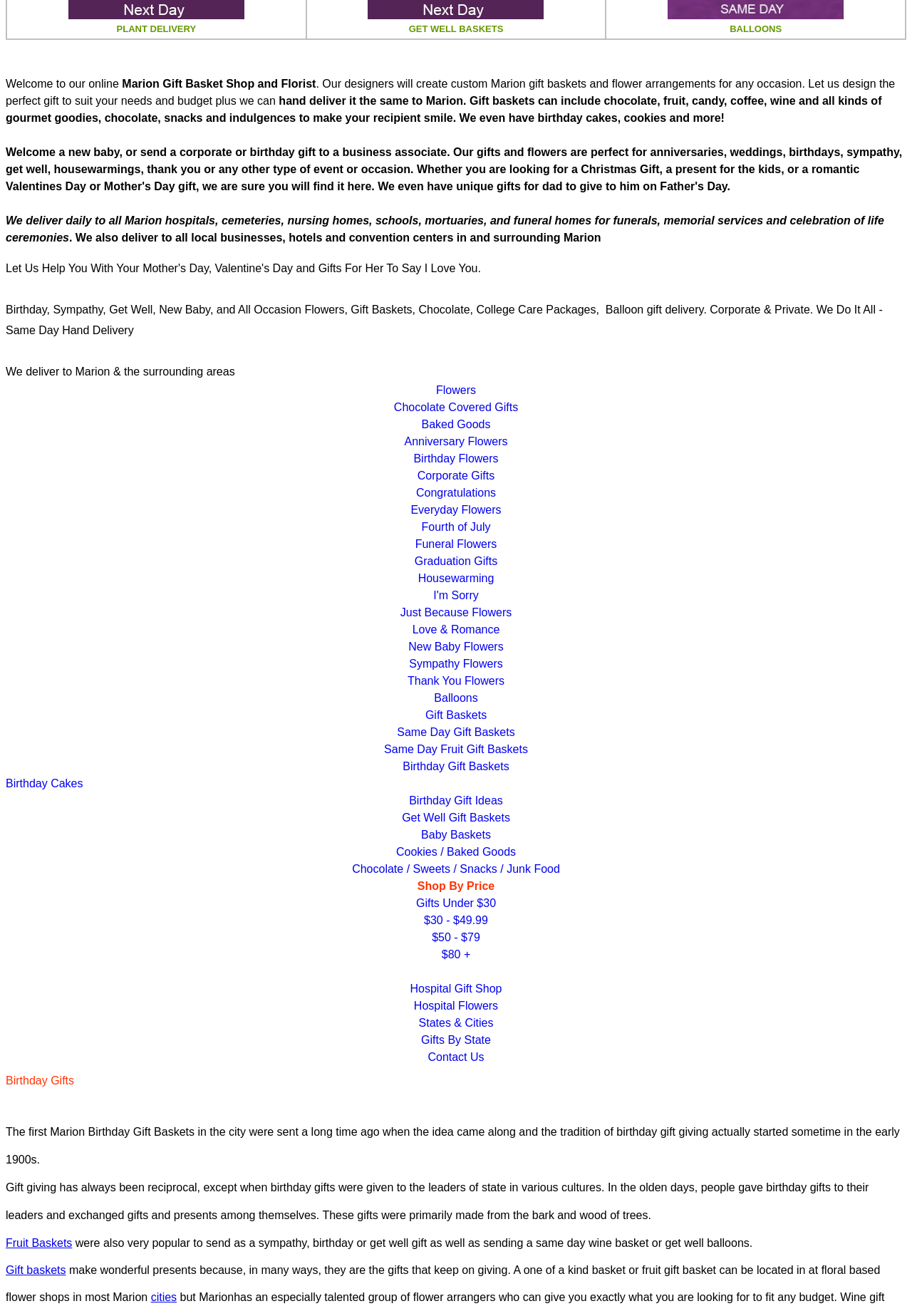Specify the bounding box coordinates of the element's region that should be clicked to achieve the following instruction: "Click on 'Flowers'". The bounding box coordinates consist of four float numbers between 0 and 1, in the format [left, top, right, bottom].

[0.478, 0.292, 0.522, 0.301]